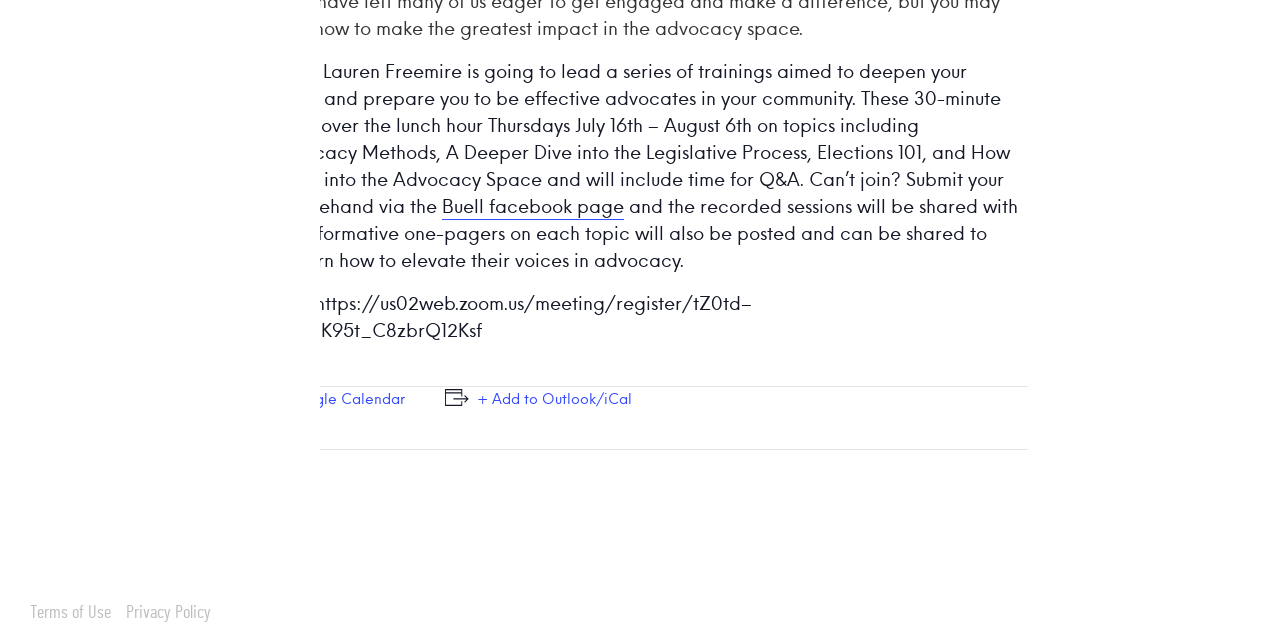Identify the bounding box for the described UI element. Provide the coordinates in (top-left x, top-left y, bottom-right x, bottom-right y) format with values ranging from 0 to 1: Terms of Use

[0.023, 0.944, 0.087, 0.973]